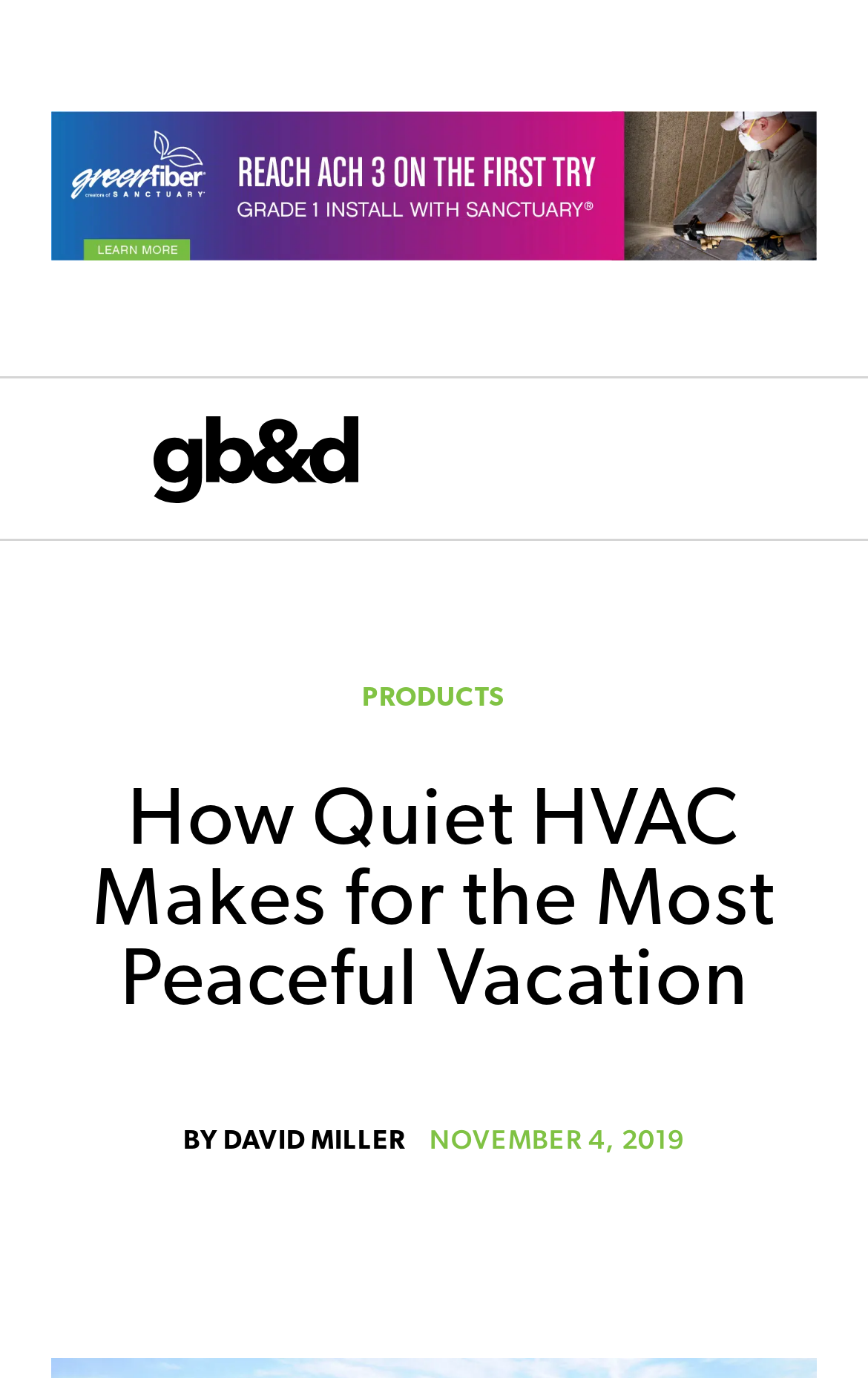Reply to the question below using a single word or brief phrase:
What is the purpose of the search box?

Search for: